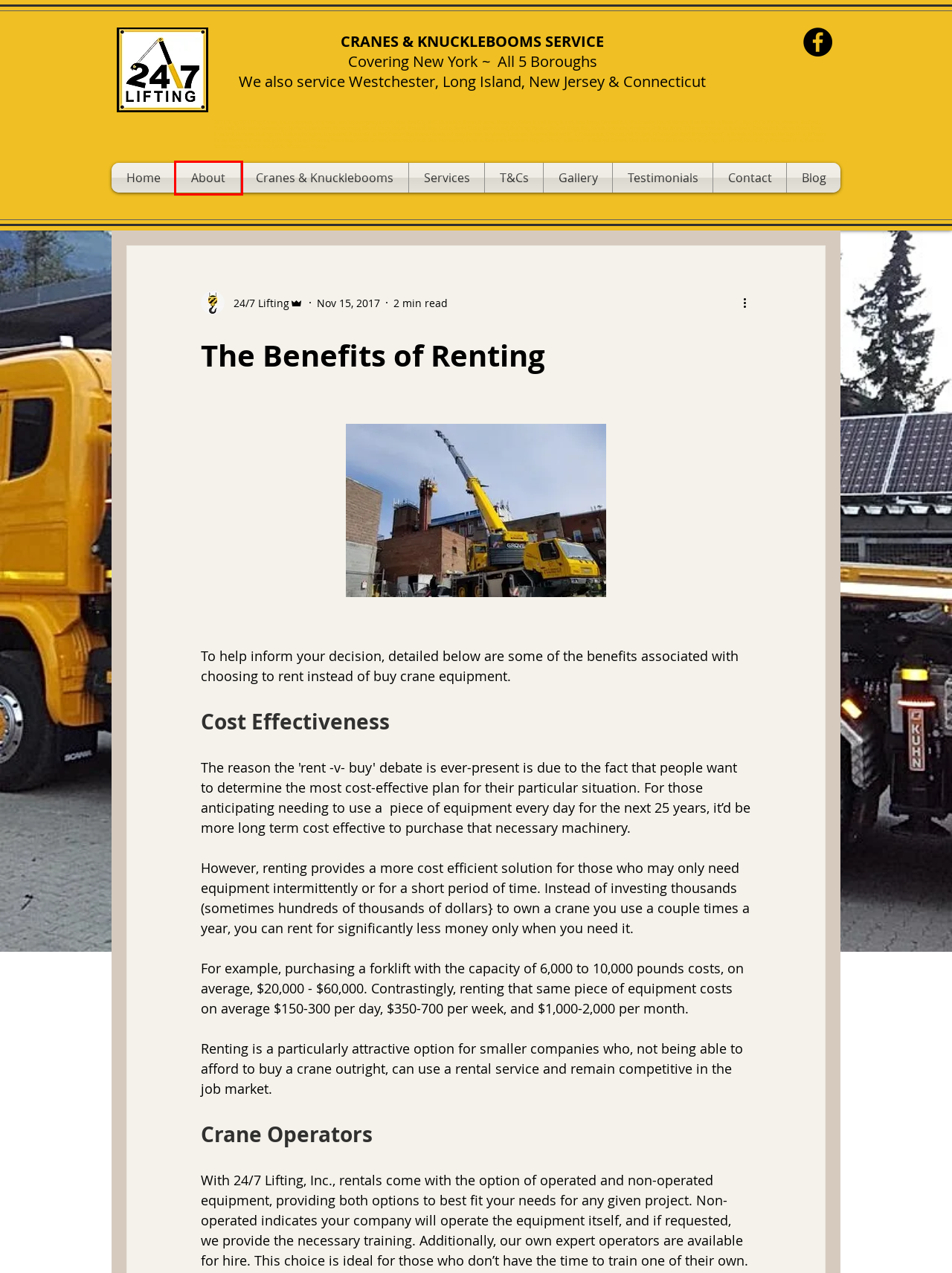Examine the screenshot of a webpage with a red rectangle bounding box. Select the most accurate webpage description that matches the new webpage after clicking the element within the bounding box. Here are the candidates:
A. Blog | 247lifting
B. Services | 24/7 Lifting Inc | New York
C. Cranes & Knucklebooms | 24/7lifting
D. Testimonials | 24/7 Lifting Inc | New York
E. About | 24/7 Lifting
F. Gallery | 24/7 Lifting Inc | United States
G. Contact | 24/7 Lifting Inc | New York
H. Cranes & Knucklebooms | 24/7 Lifting Inc | New York

E